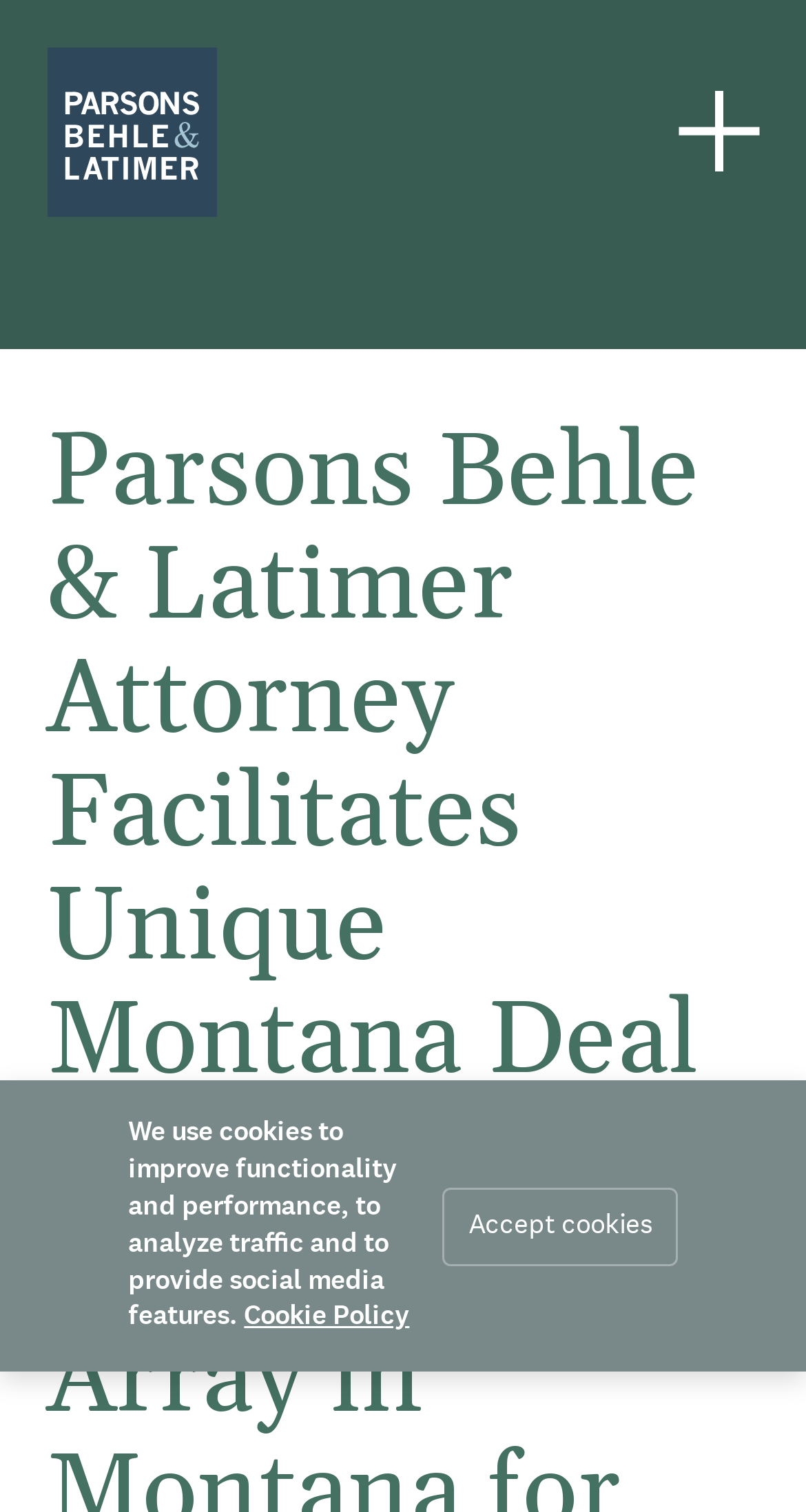Based on the element description aria-label="Parsons Behle & Latimer", identify the bounding box of the UI element in the given webpage screenshot. The coordinates should be in the format (top-left x, top-left y, bottom-right x, bottom-right y) and must be between 0 and 1.

[0.058, 0.031, 0.27, 0.144]